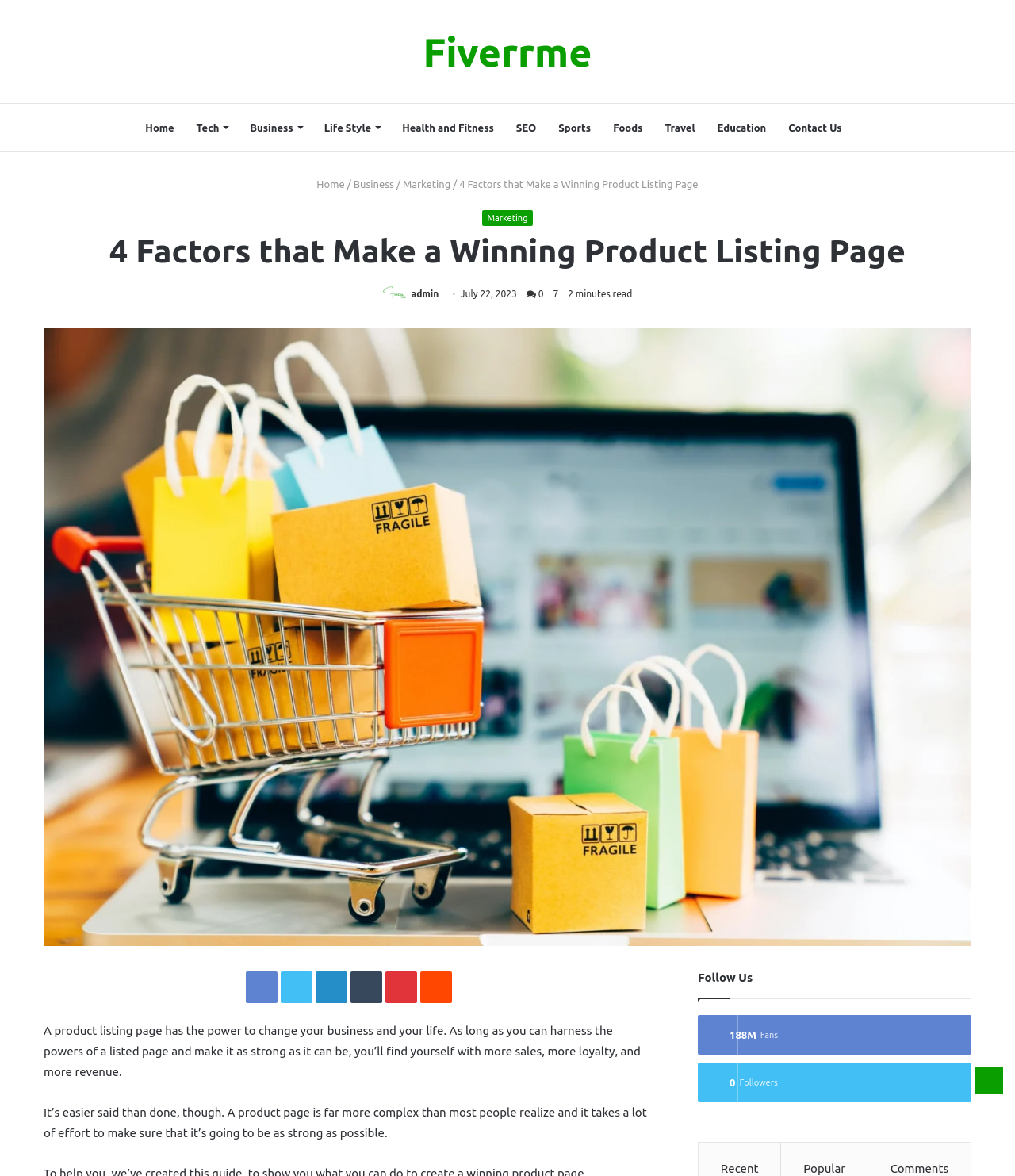Please reply with a single word or brief phrase to the question: 
What is the category of the article?

Business